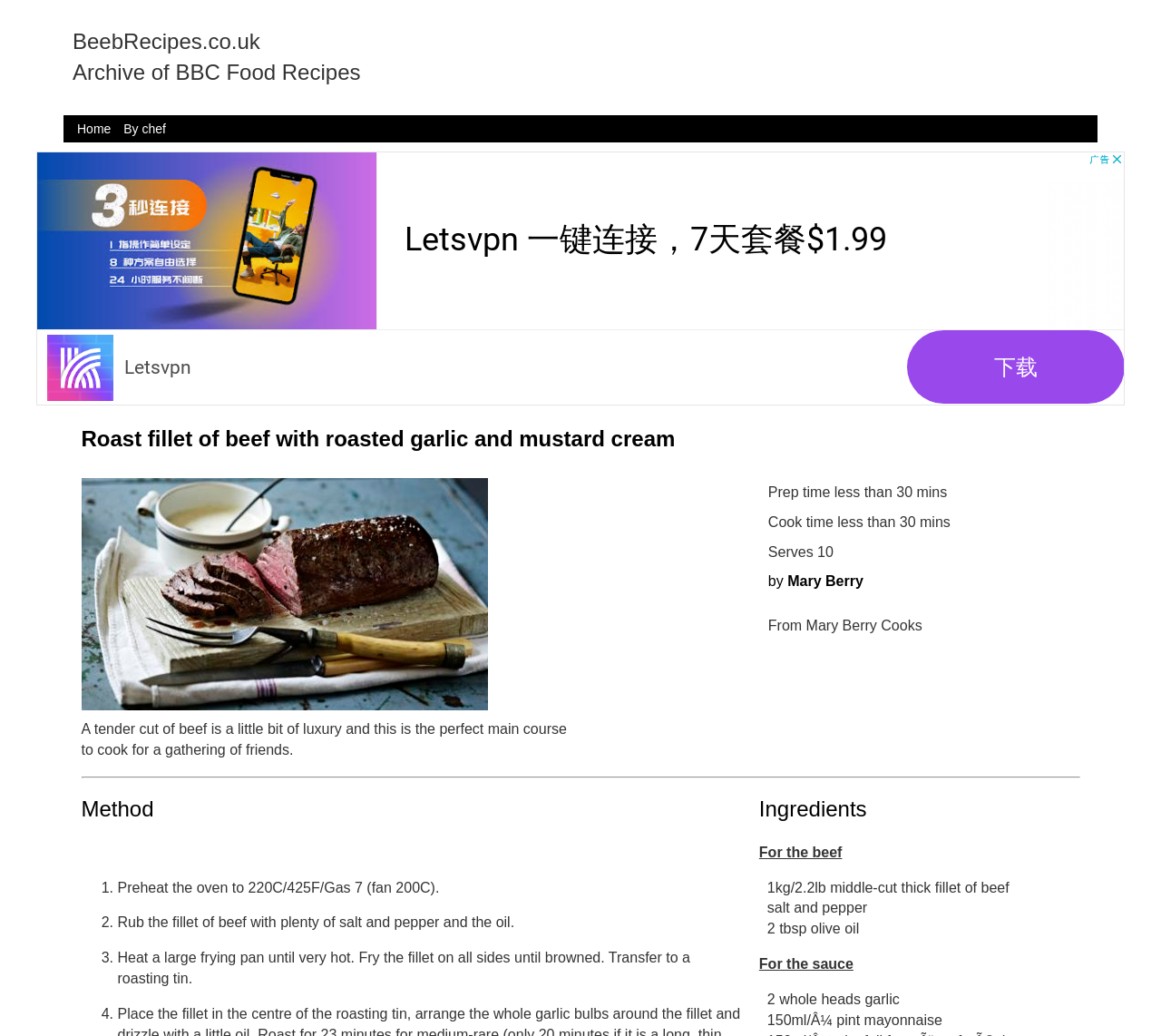Please provide a comprehensive response to the question below by analyzing the image: 
How many people does this recipe serve?

I found the answer by looking at the static text element that says 'Serves 10'. This indicates that this recipe serves 10 people.